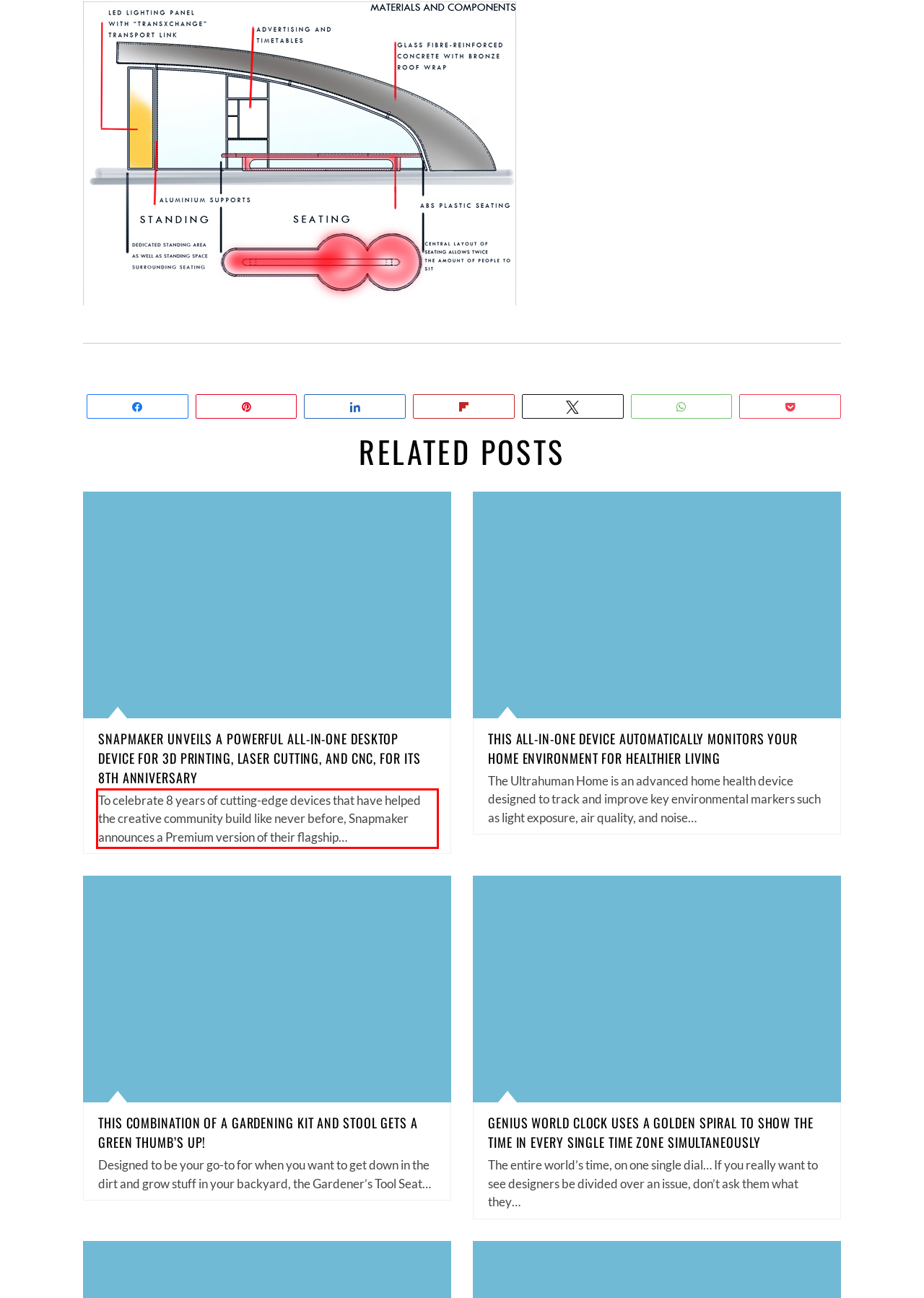Identify the red bounding box in the webpage screenshot and perform OCR to generate the text content enclosed.

To celebrate 8 years of cutting-edge devices that have helped the creative community build like never before, Snapmaker announces a Premium version of their flagship…